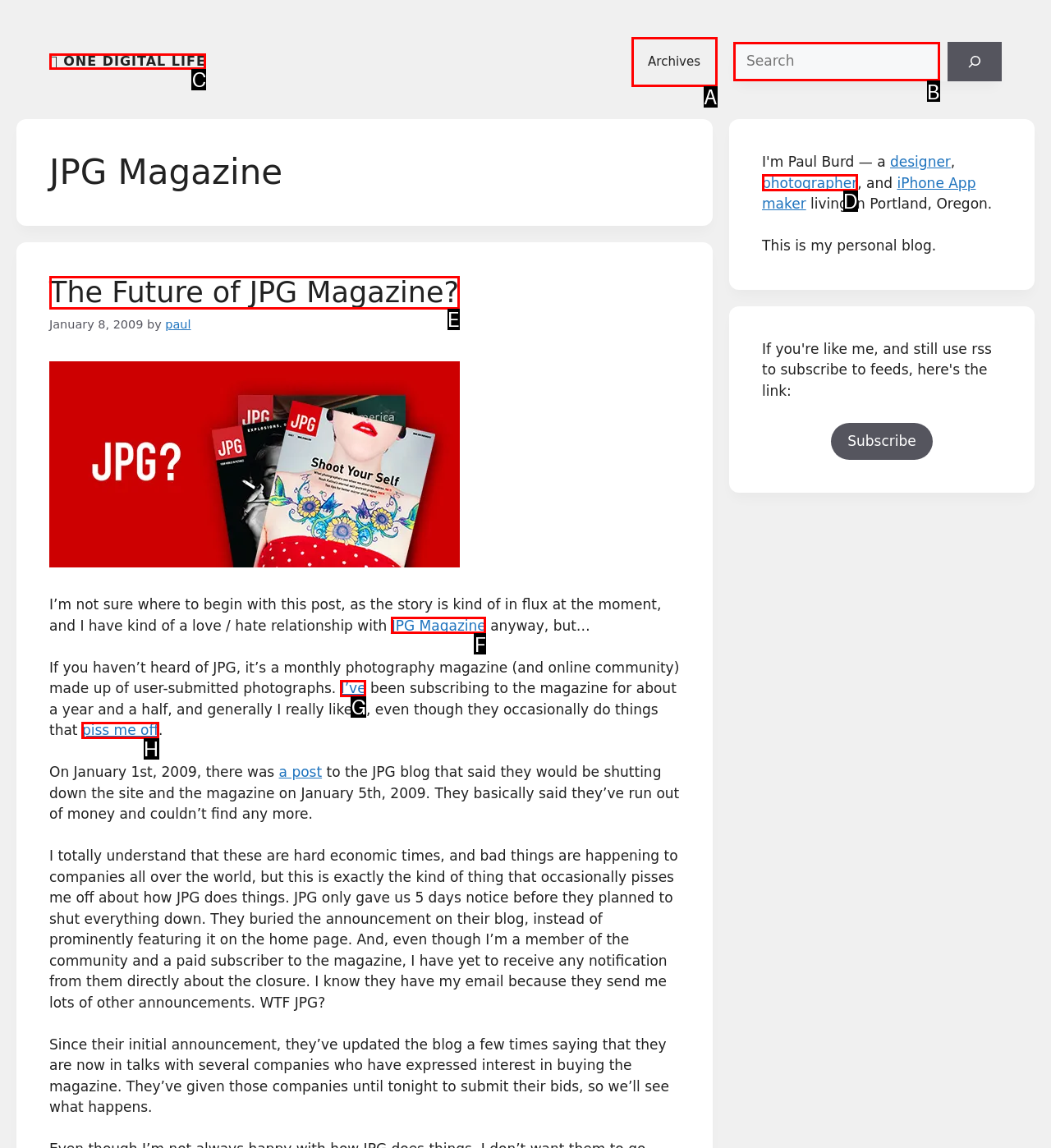Tell me the letter of the UI element to click in order to accomplish the following task: Learn more about the author
Answer with the letter of the chosen option from the given choices directly.

D